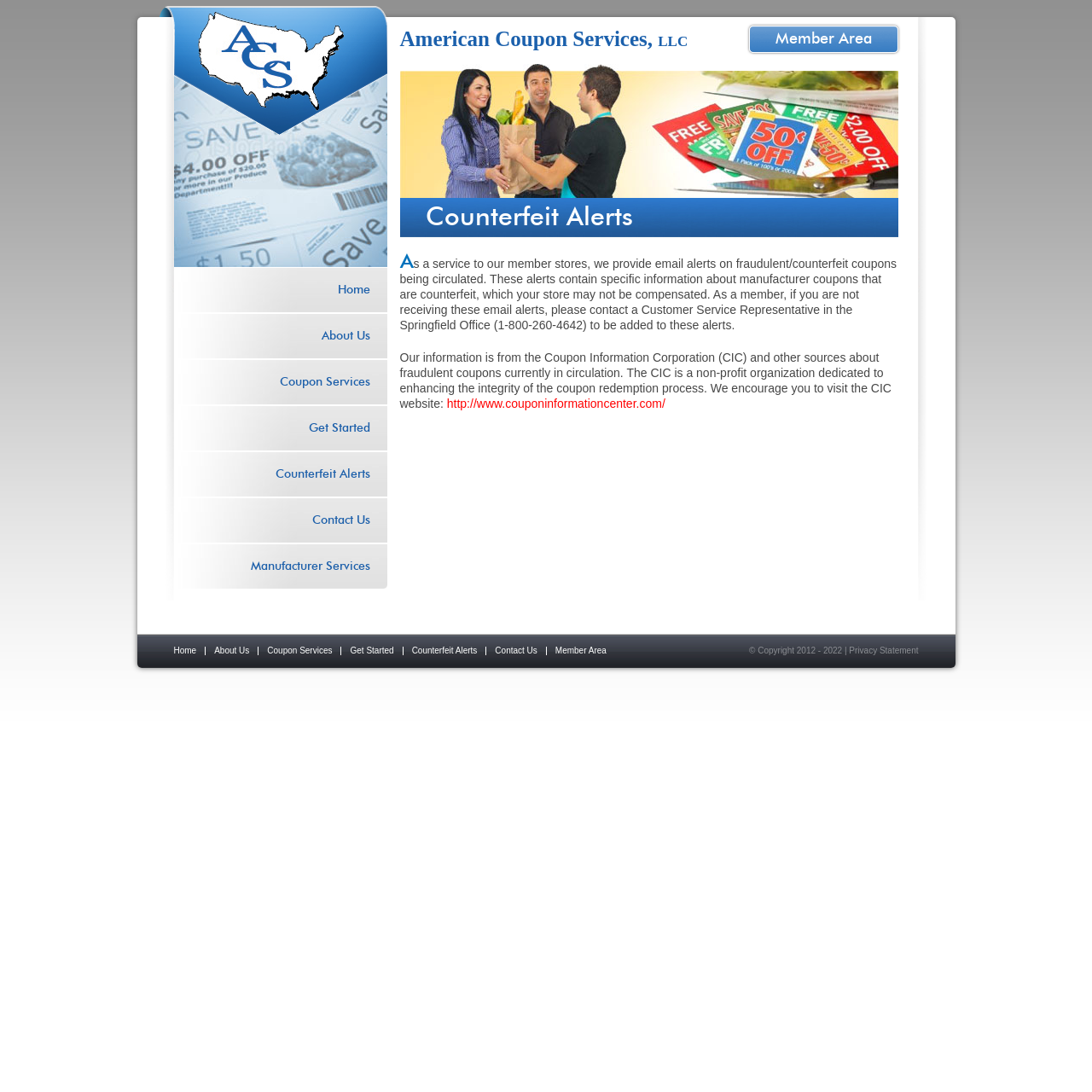Identify the bounding box coordinates of the element to click to follow this instruction: 'access the member area'. Ensure the coordinates are four float values between 0 and 1, provided as [left, top, right, bottom].

[0.686, 0.024, 0.821, 0.048]